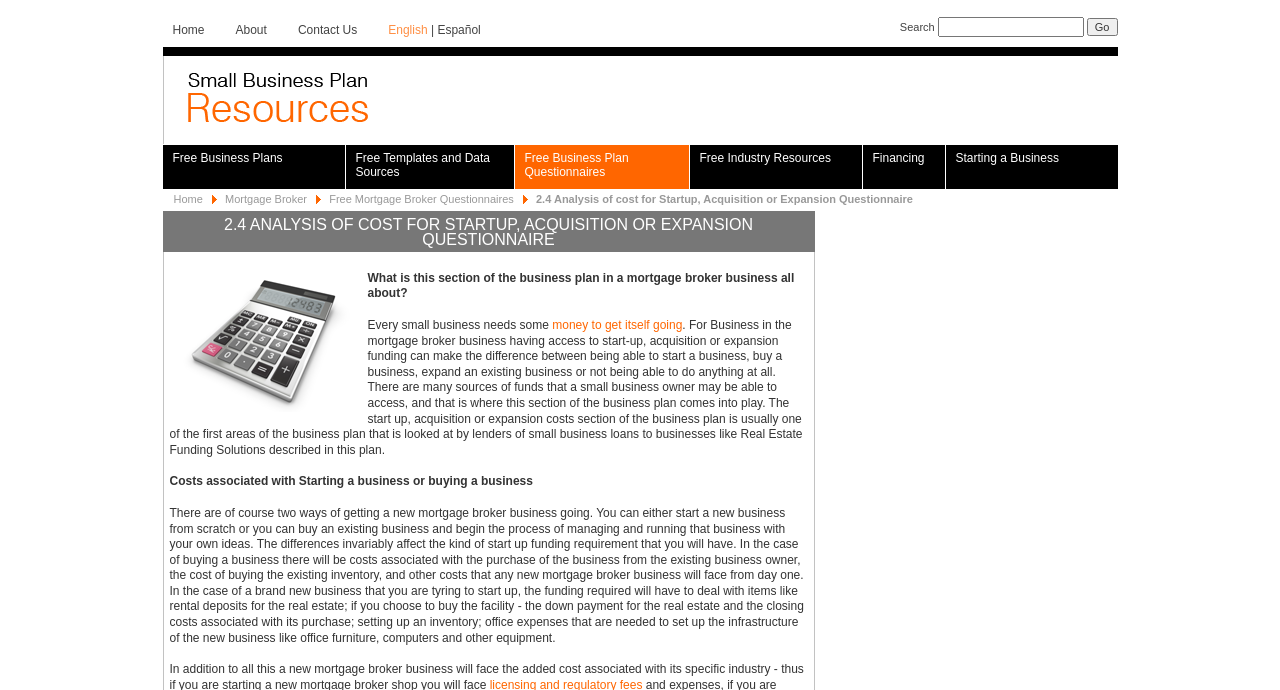Using the given element description, provide the bounding box coordinates (top-left x, top-left y, bottom-right x, bottom-right y) for the corresponding UI element in the screenshot: Mortgage Broker

[0.176, 0.28, 0.24, 0.297]